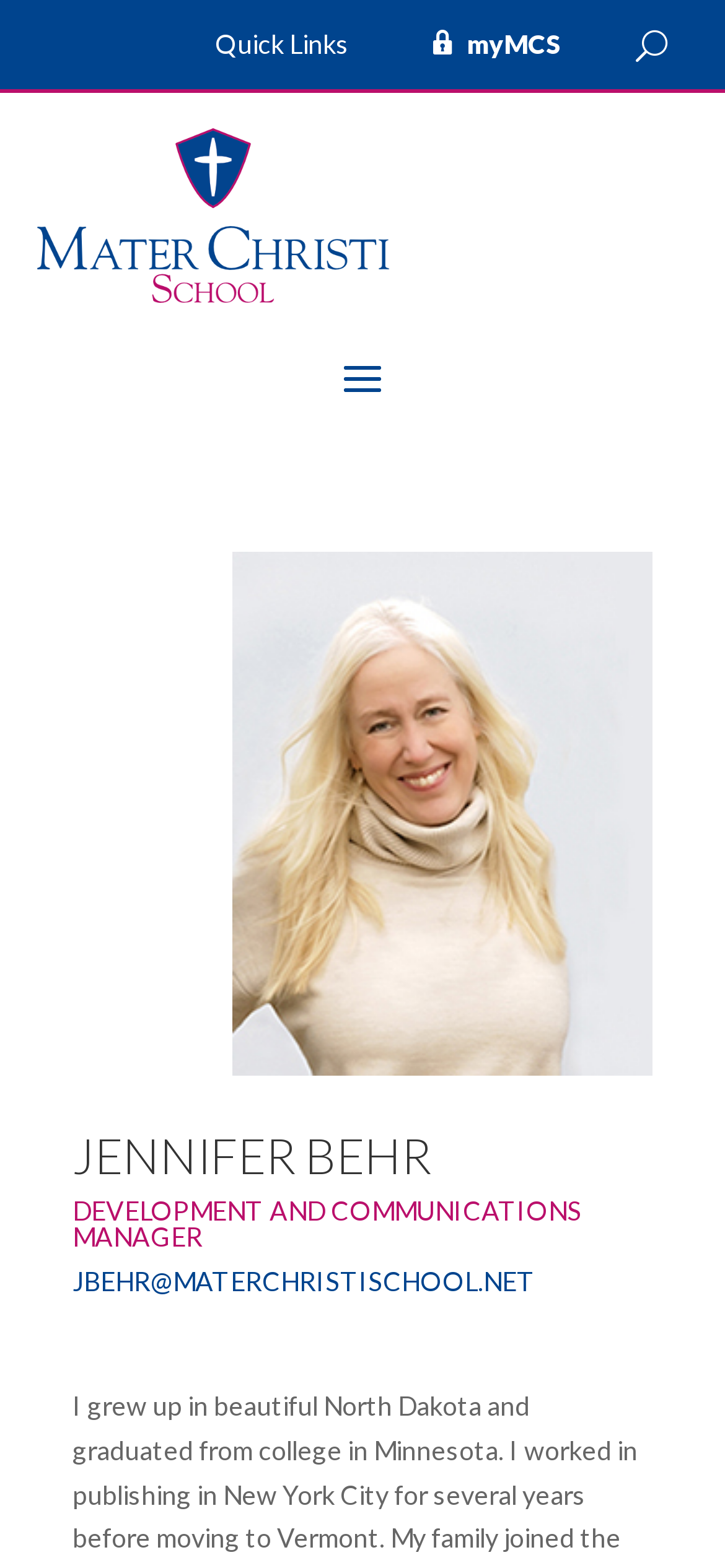Deliver a detailed narrative of the webpage's visual and textual elements.

The webpage is about Jennifer Behr, the Development and Communications Manager at Mater Christi School. At the top, there are three links: "Quick Links" and "myMCS" on the left and right sides, respectively, and a button with the letter "U" on the far right. 

Below these links, there is a section with a logo image on the left and a larger image on the right, which might be a profile picture or a related image. 

The main content area has three headings, stacked vertically, providing information about Jennifer Behr. The first heading displays her name, "JENNIFER BEHR", followed by her title, "DEVELOPMENT AND COMMUNICATIONS MANAGER", and then her email address, "JBEHR@MATERCHRISTISCHOOL.NET", which is also a clickable link. There are two small, non-descriptive text elements, "\xa0" and "I", below the email address.